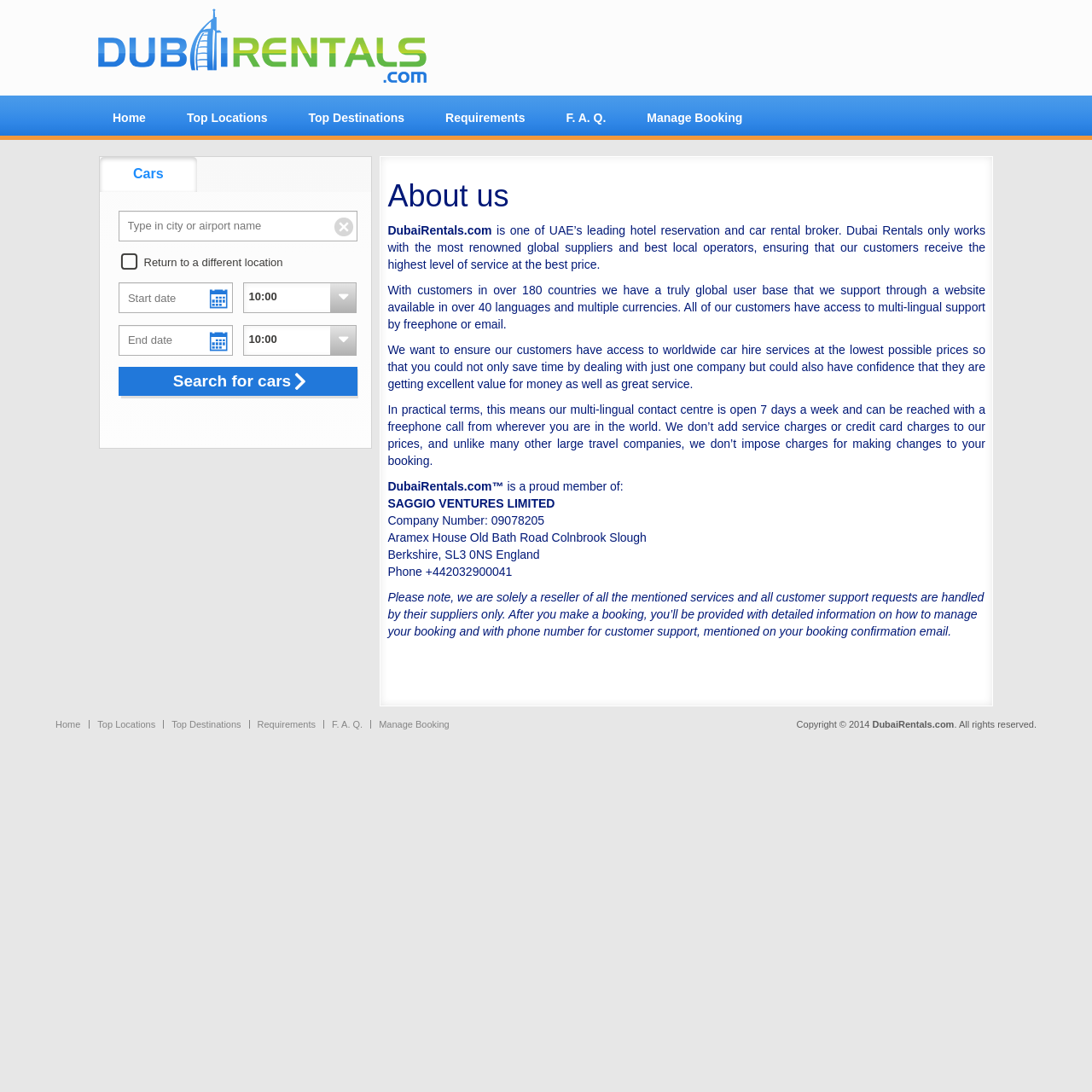Could you provide the bounding box coordinates for the portion of the screen to click to complete this instruction: "Search for cars"?

[0.108, 0.336, 0.327, 0.363]